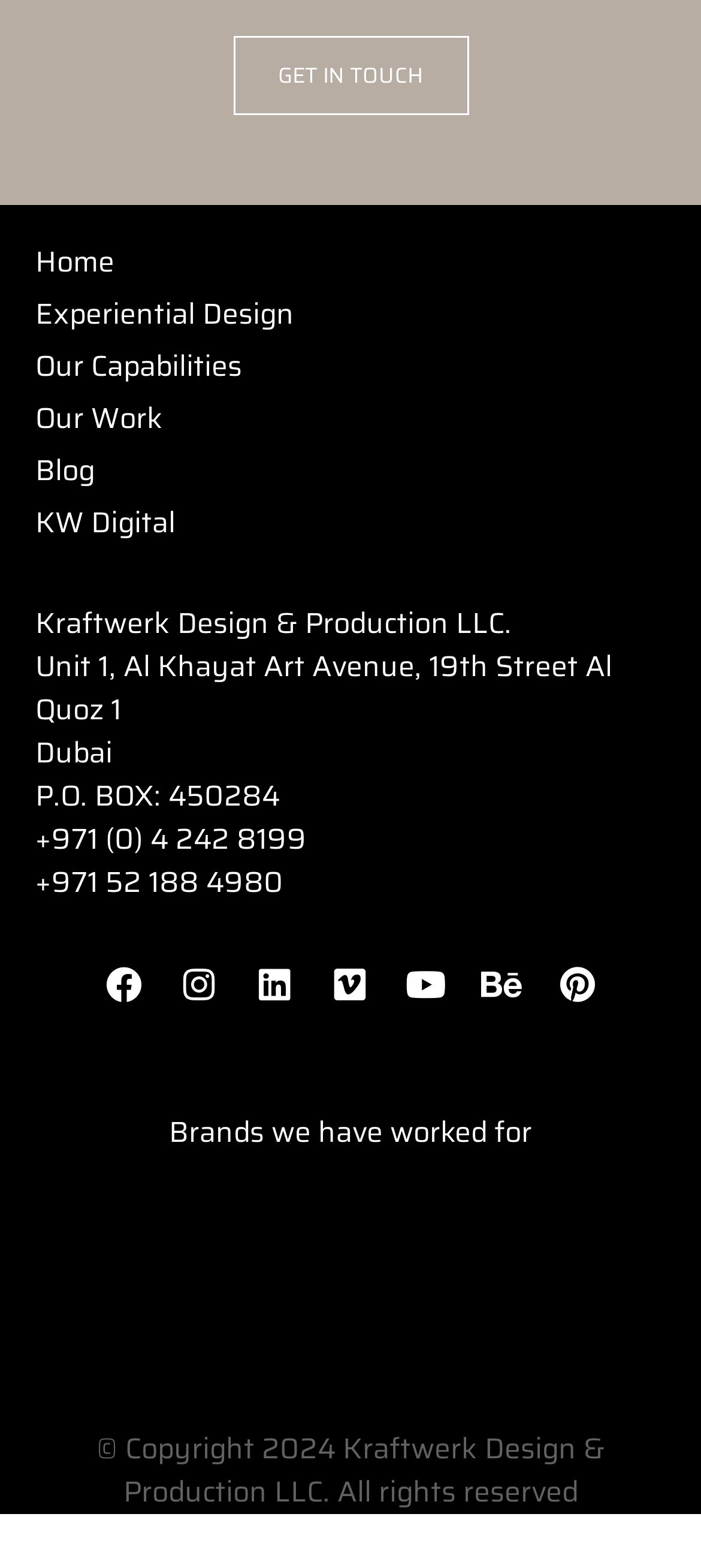Using the information from the screenshot, answer the following question thoroughly:
How many brands are showcased?

There is a section on the page that showcases brands the company has worked for, and currently, only 1 brand is displayed, which is Nobu.